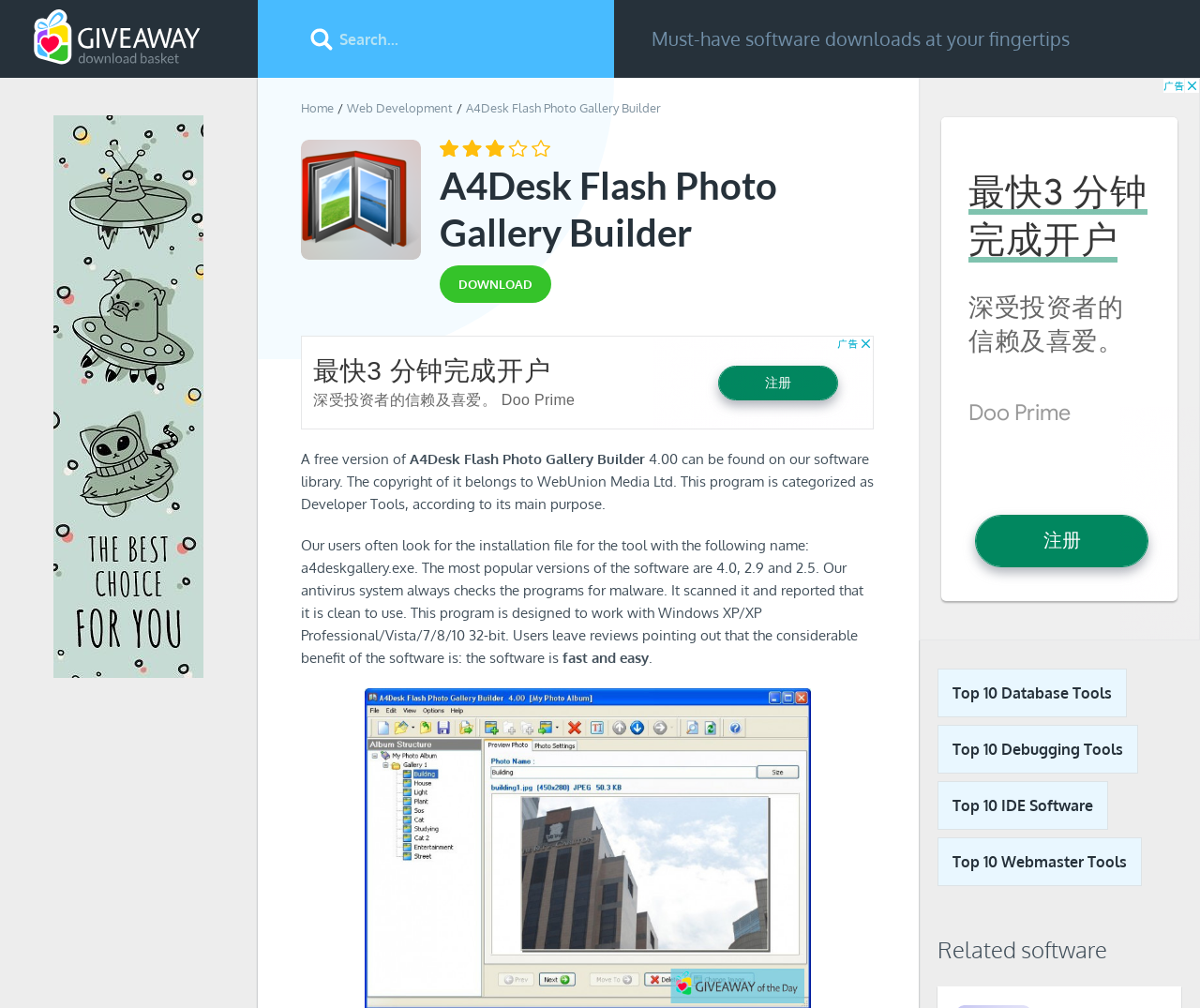Pinpoint the bounding box coordinates of the element you need to click to execute the following instruction: "View Web Development page". The bounding box should be represented by four float numbers between 0 and 1, in the format [left, top, right, bottom].

[0.289, 0.1, 0.377, 0.114]